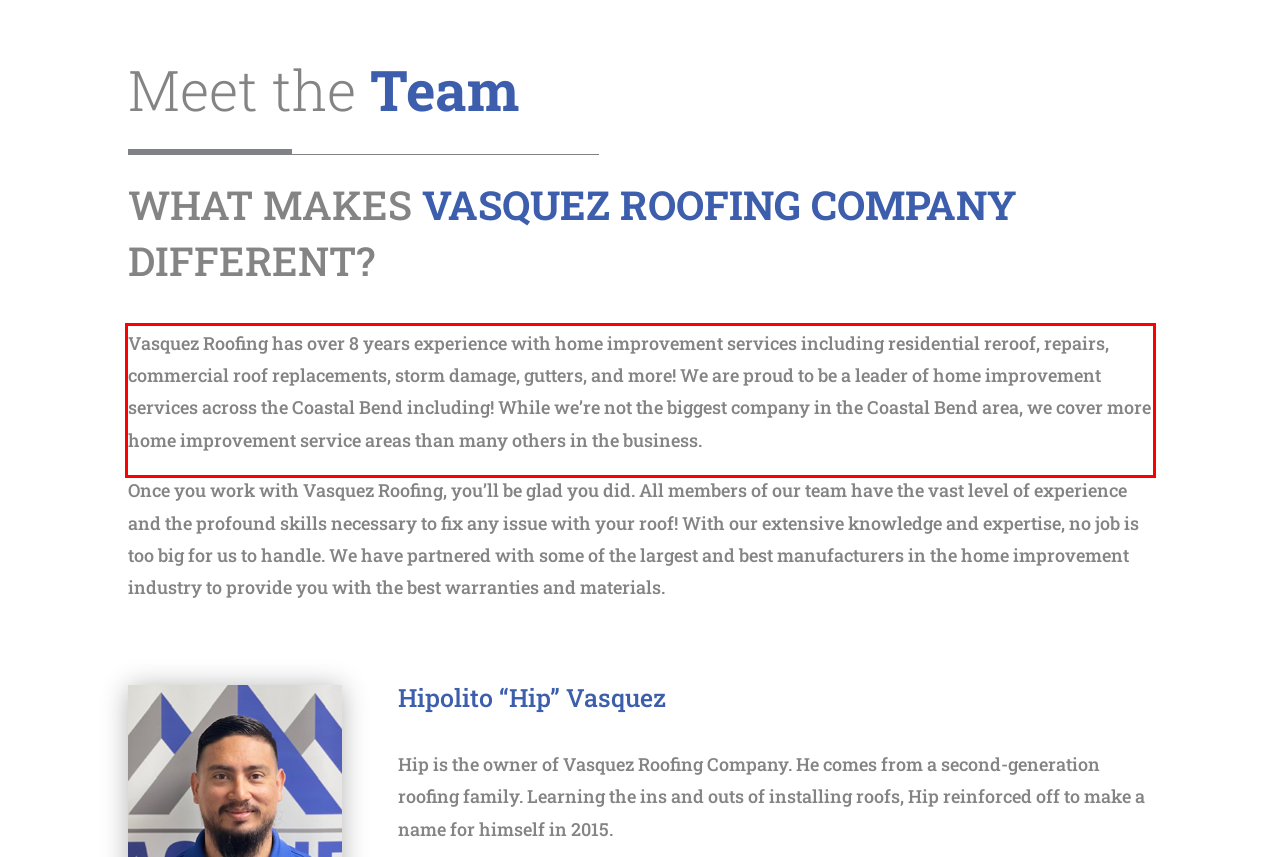Perform OCR on the text inside the red-bordered box in the provided screenshot and output the content.

Vasquez Roofing has over 8 years experience with home improvement services including residential reroof, repairs, commercial roof replacements, storm damage, gutters, and more! We are proud to be a leader of home improvement services across the Coastal Bend including! While we’re not the biggest company in the Coastal Bend area, we cover more home improvement service areas than many others in the business.